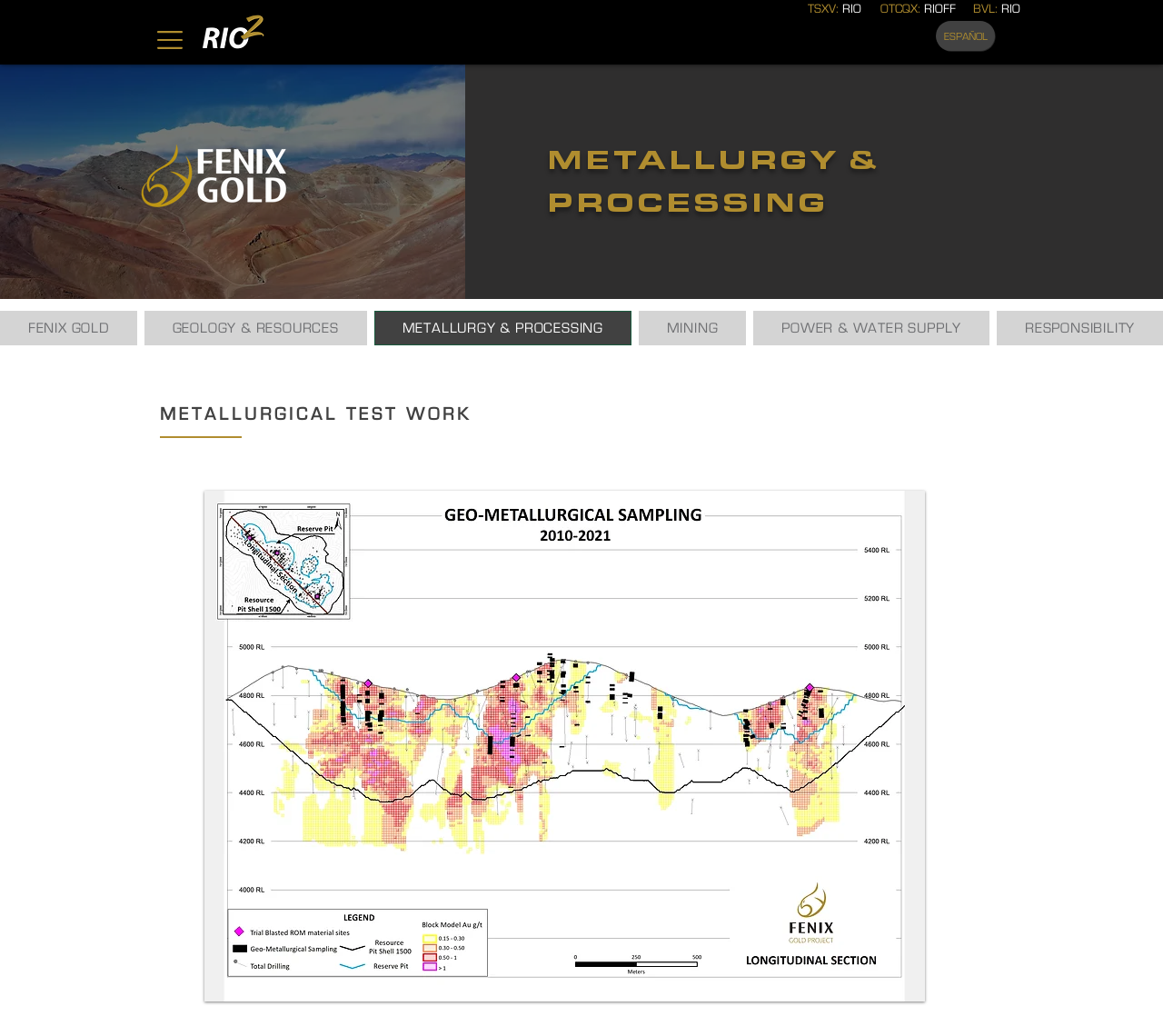Determine the bounding box coordinates of the element's region needed to click to follow the instruction: "Explore the Metallurgy & Processing section". Provide these coordinates as four float numbers between 0 and 1, formatted as [left, top, right, bottom].

[0.322, 0.3, 0.543, 0.333]